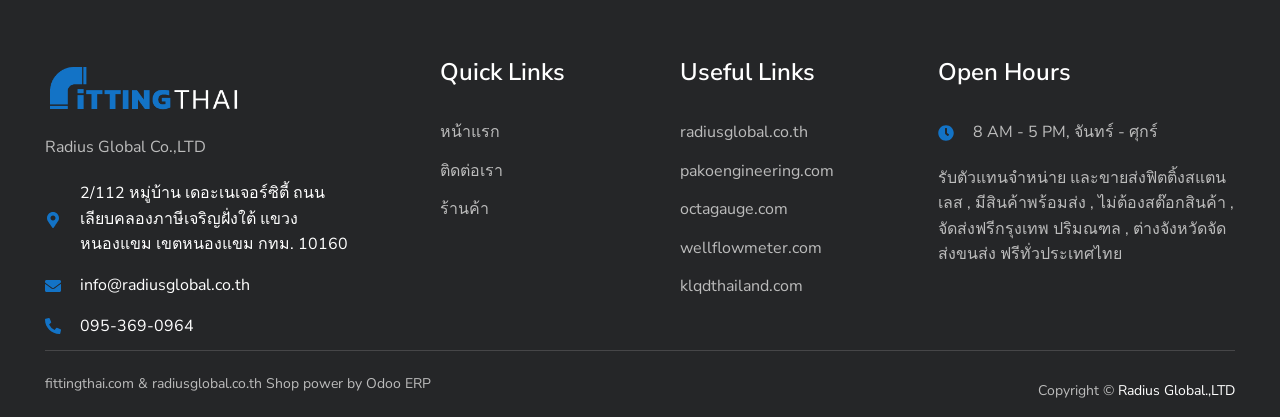Identify the bounding box for the element characterized by the following description: "หน้าแรก".

[0.344, 0.288, 0.523, 0.349]